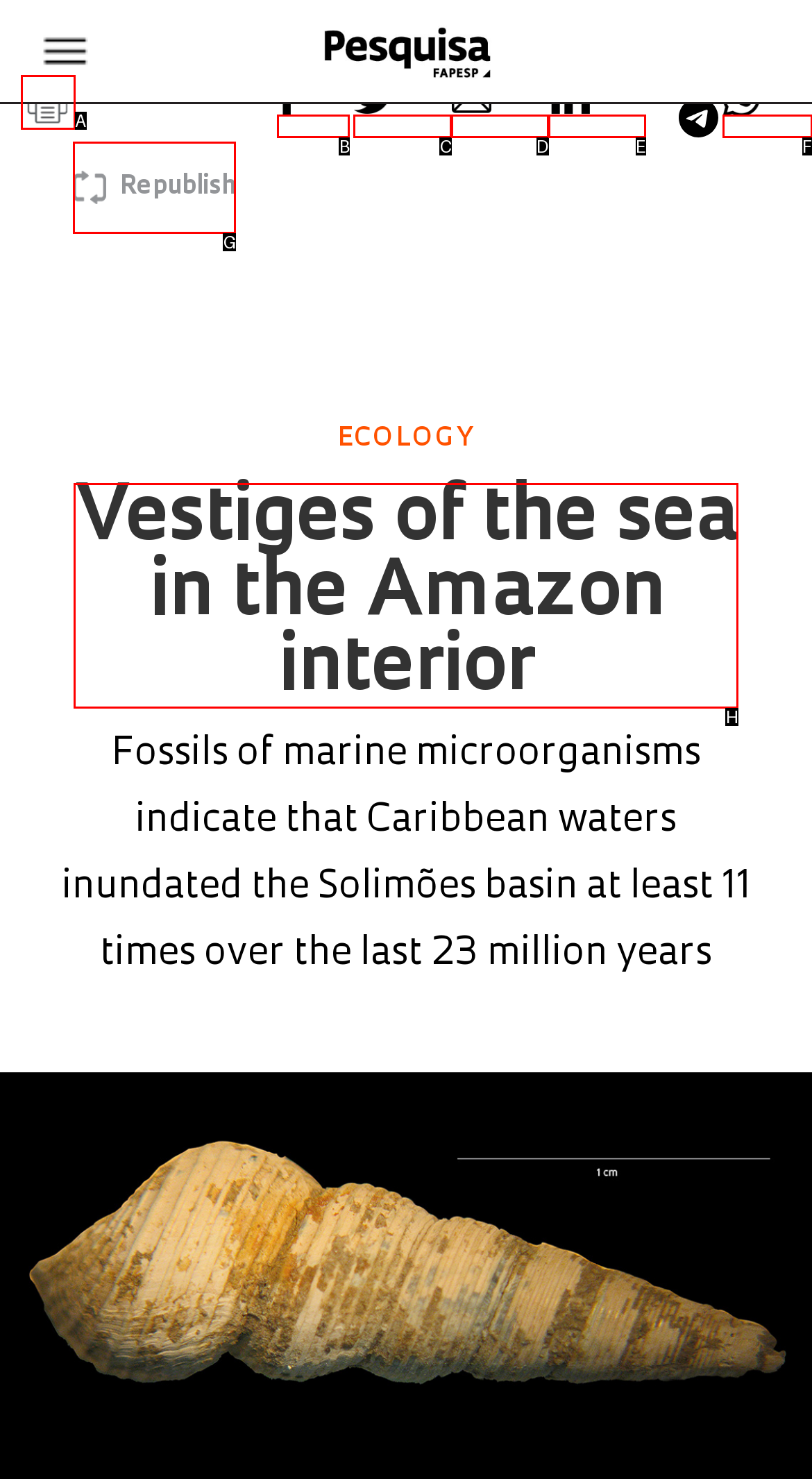Based on the description: Republish, select the HTML element that fits best. Provide the letter of the matching option.

G